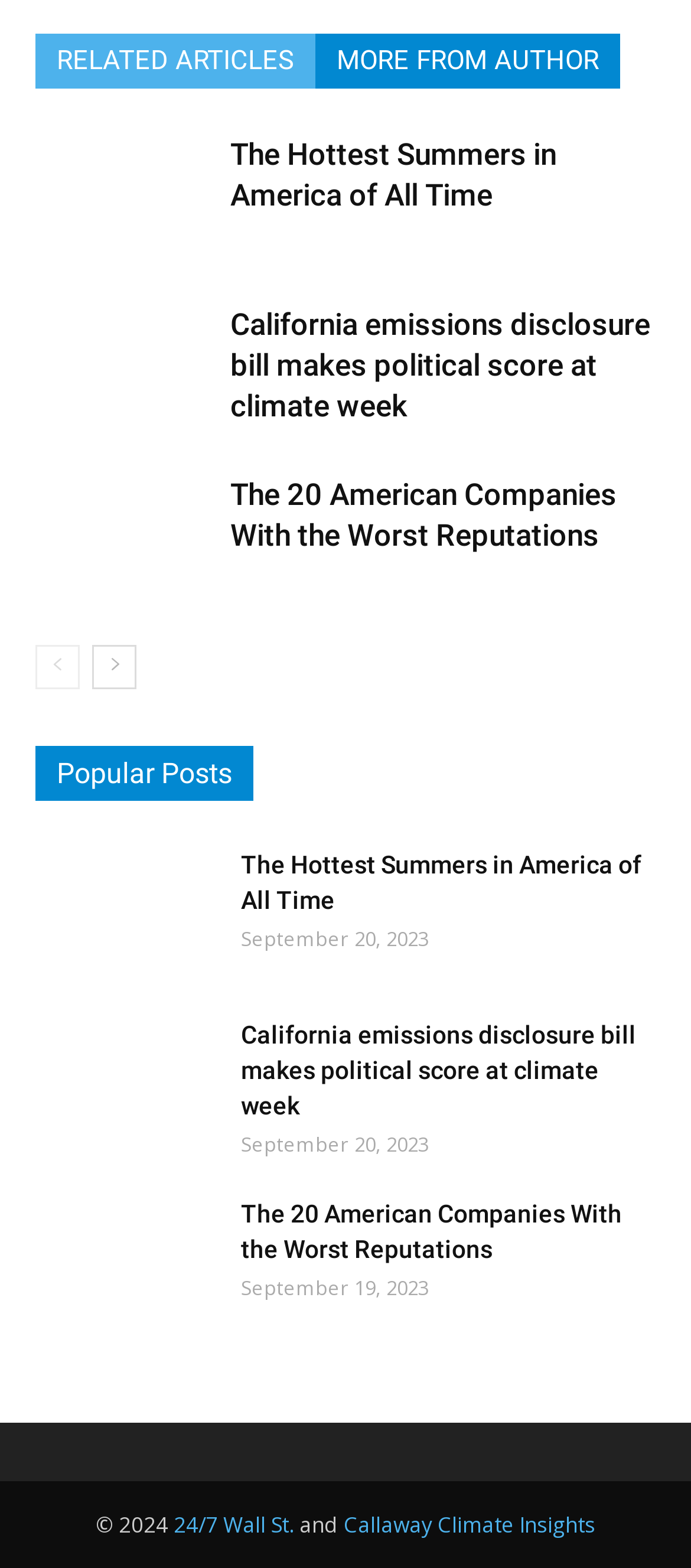Show the bounding box coordinates for the HTML element as described: "RELATED ARTICLES".

[0.051, 0.021, 0.456, 0.056]